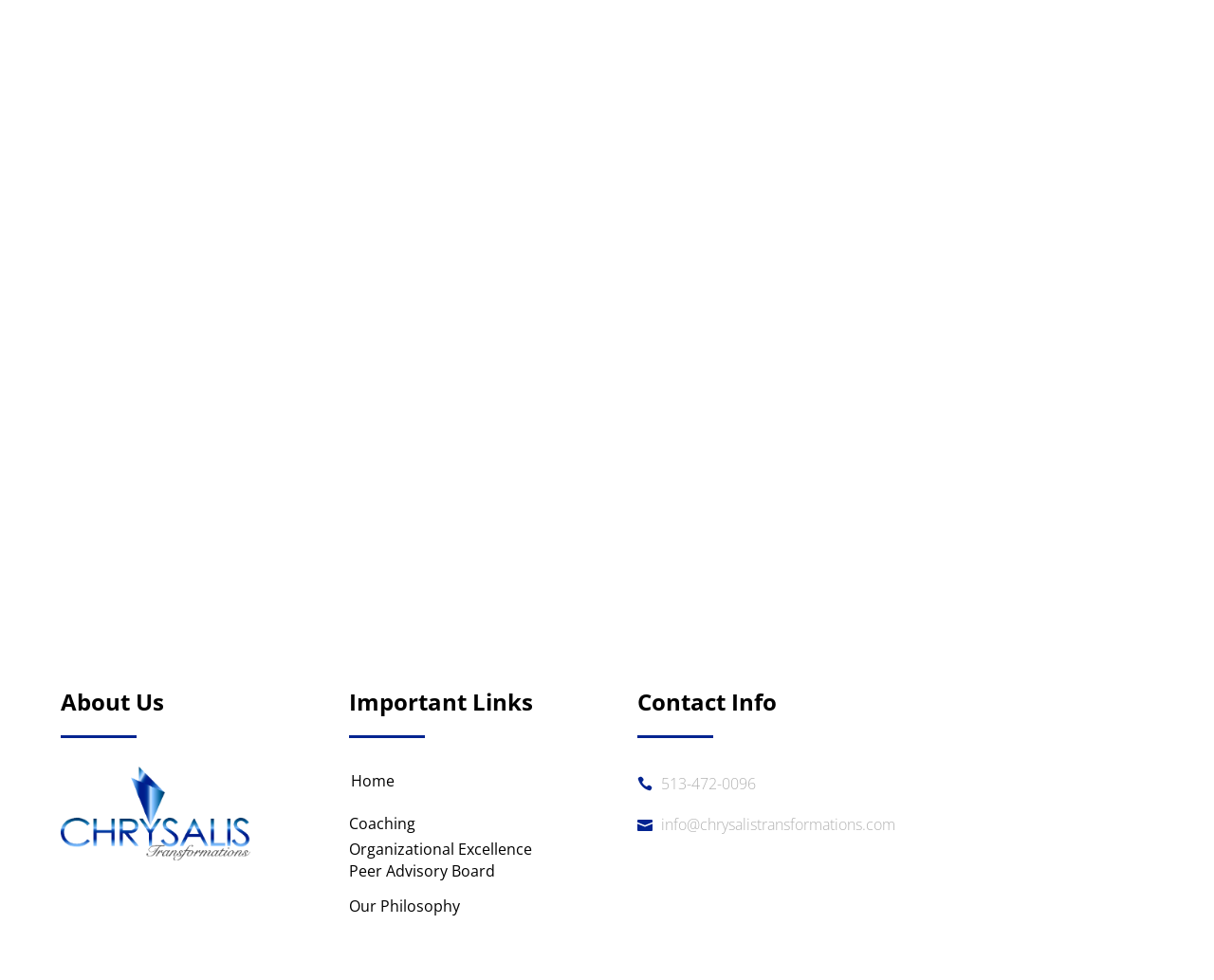Using the details from the image, please elaborate on the following question: What is the email address to contact?

The email address is provided as a link 'INFO@CHRYSALISTRANSFORMATIONS.COM' and also mentioned in the contact info section.